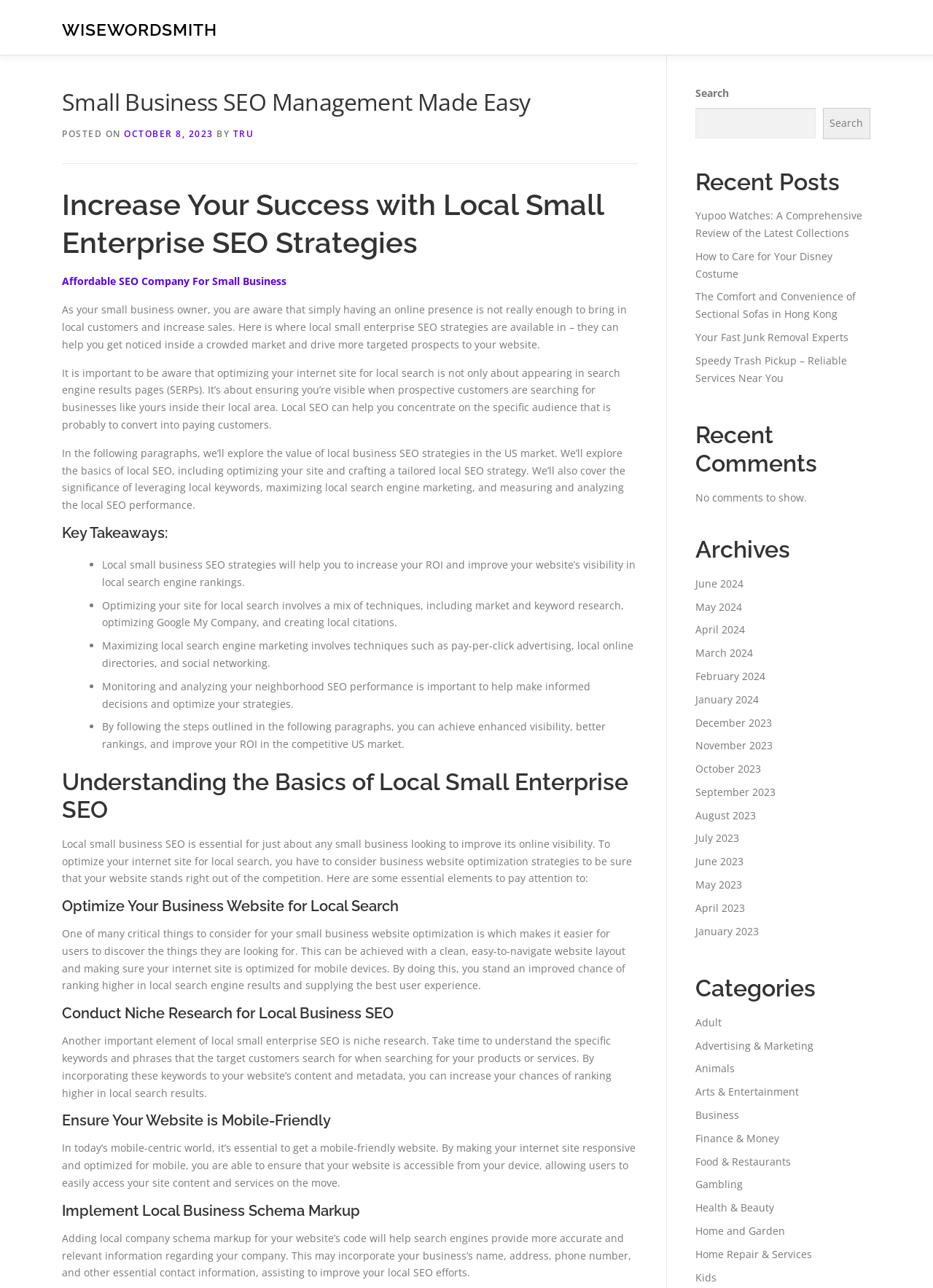What is the main topic of this webpage?
Using the image, elaborate on the answer with as much detail as possible.

Based on the webpage content, I can see that the main topic is about Small Business SEO, which is evident from the headings and subheadings such as 'Small Business SEO Management Made Easy', 'Increase Your Success with Local Small Enterprise SEO Strategies', and 'Understanding the Basics of Local Small Enterprise SEO'.